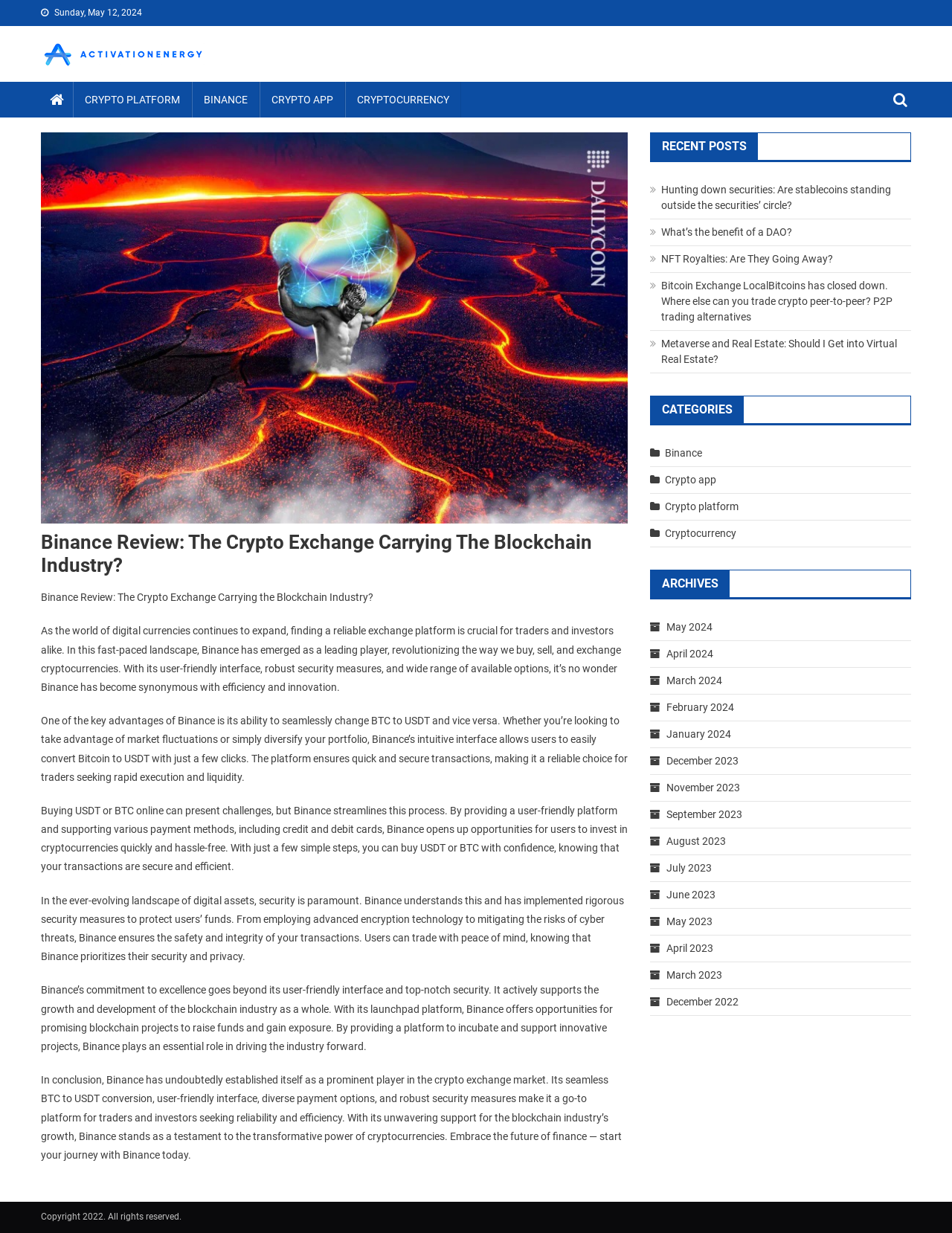Give a concise answer using one word or a phrase to the following question:
What is the purpose of Binance's launchpad platform?

To support blockchain projects